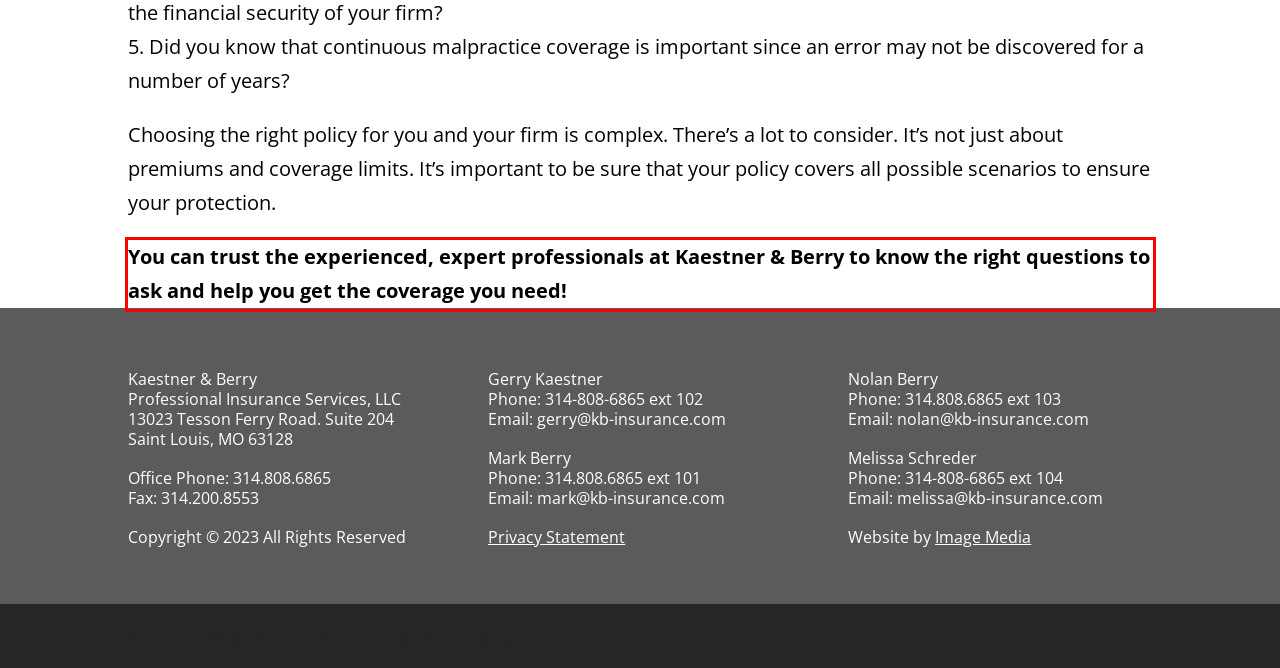Given a webpage screenshot, locate the red bounding box and extract the text content found inside it.

You can trust the experienced, expert professionals at Kaestner & Berry to know the right questions to ask and help you get the coverage you need!